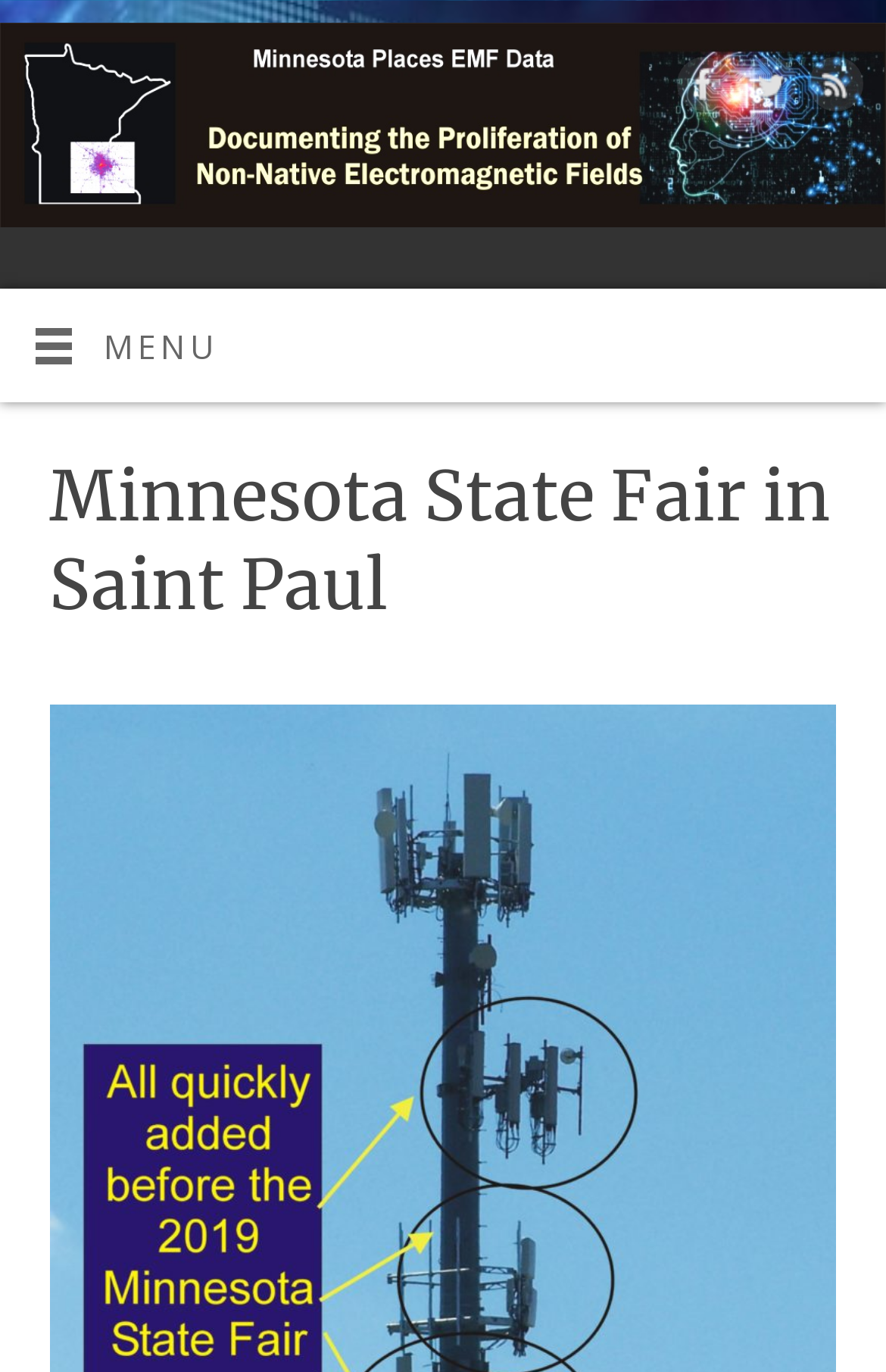What social media platforms are linked?
Using the image, respond with a single word or phrase.

Facebook, Twitter